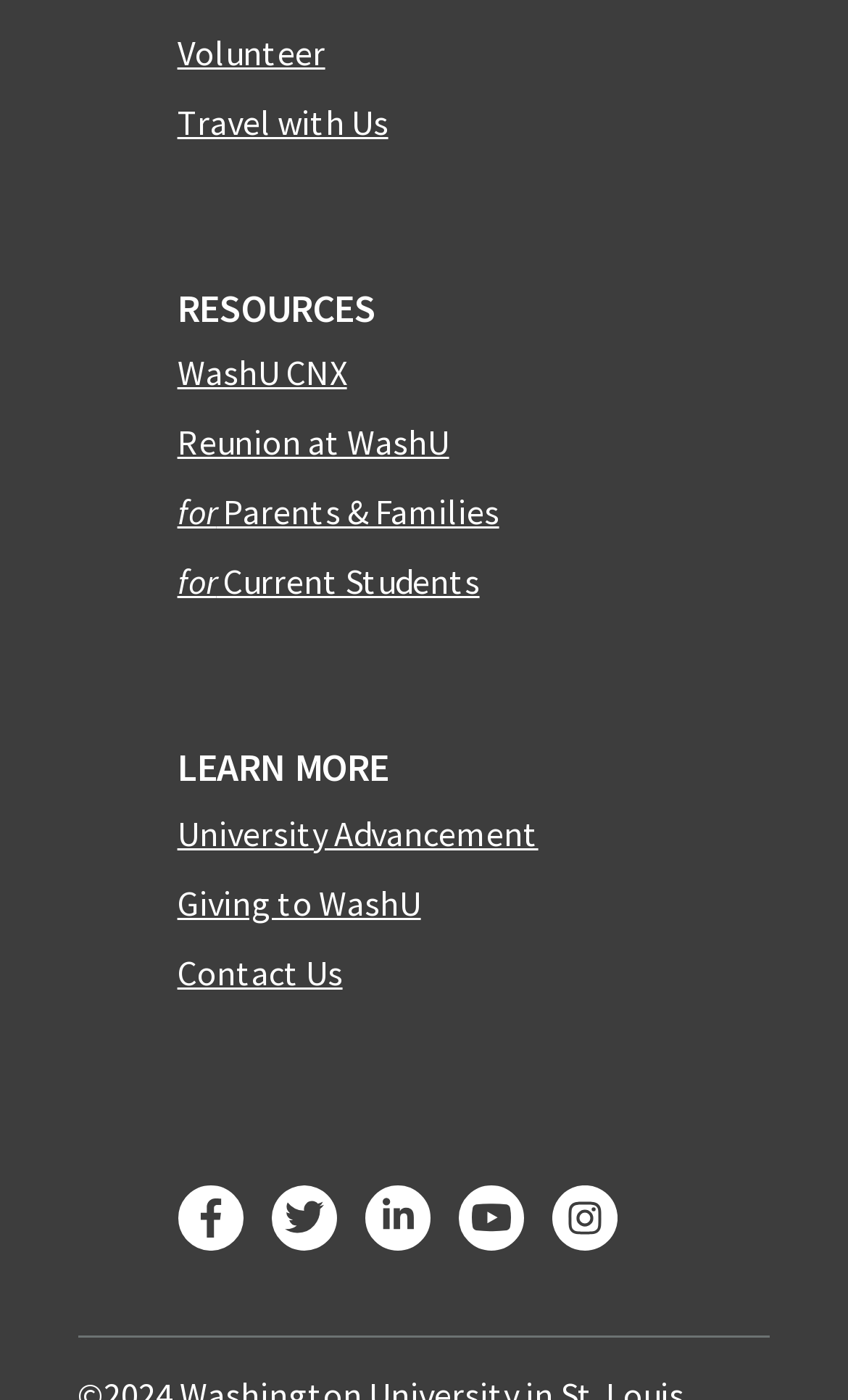What is the last link in the resources section?
Please give a detailed answer to the question using the information shown in the image.

I examined the resources section and found the last link, which is 'for Current Students'.